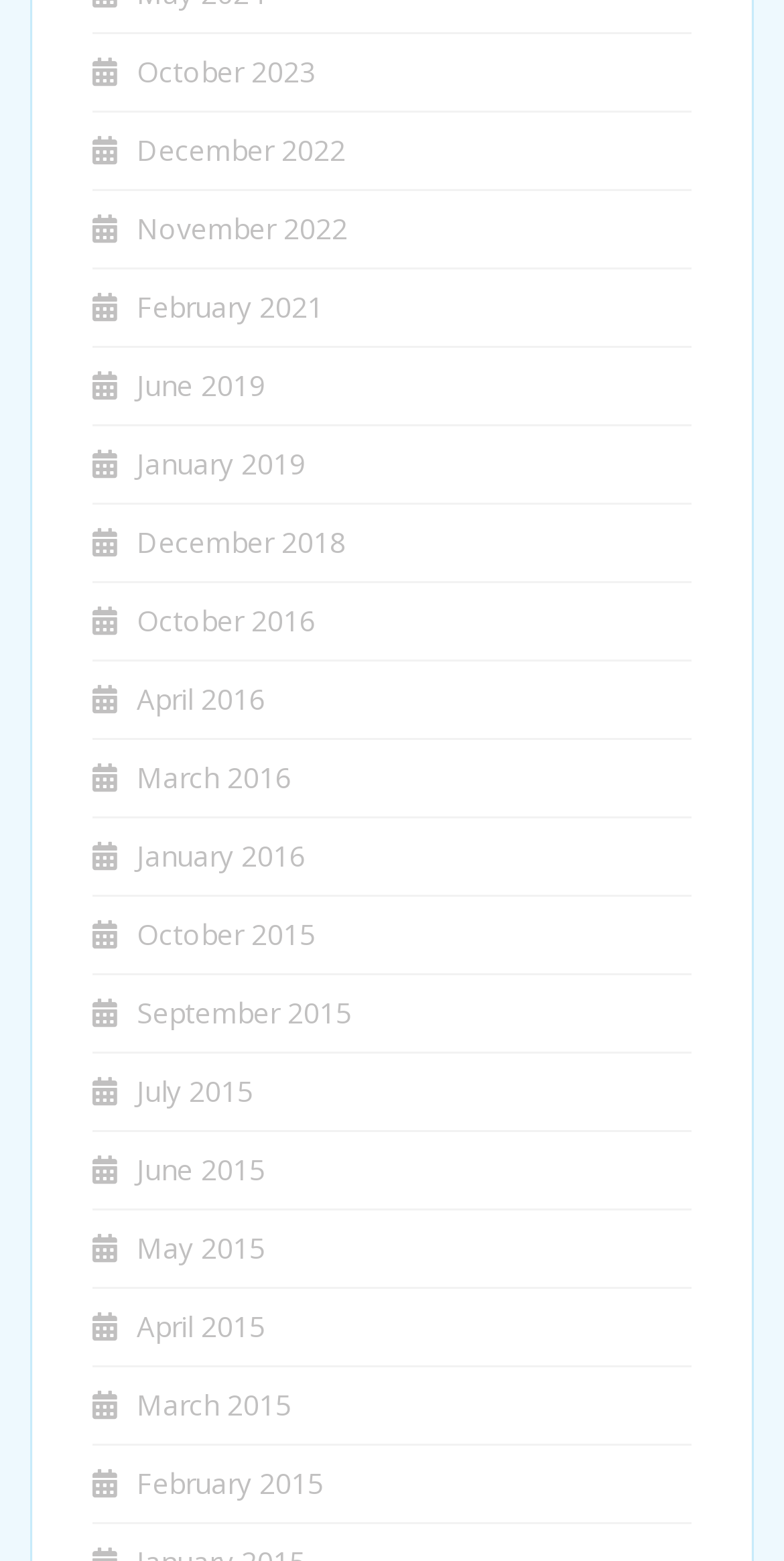Locate the bounding box coordinates of the element to click to perform the following action: 'read news about EU's new AI rules'. The coordinates should be given as four float values between 0 and 1, in the form of [left, top, right, bottom].

None